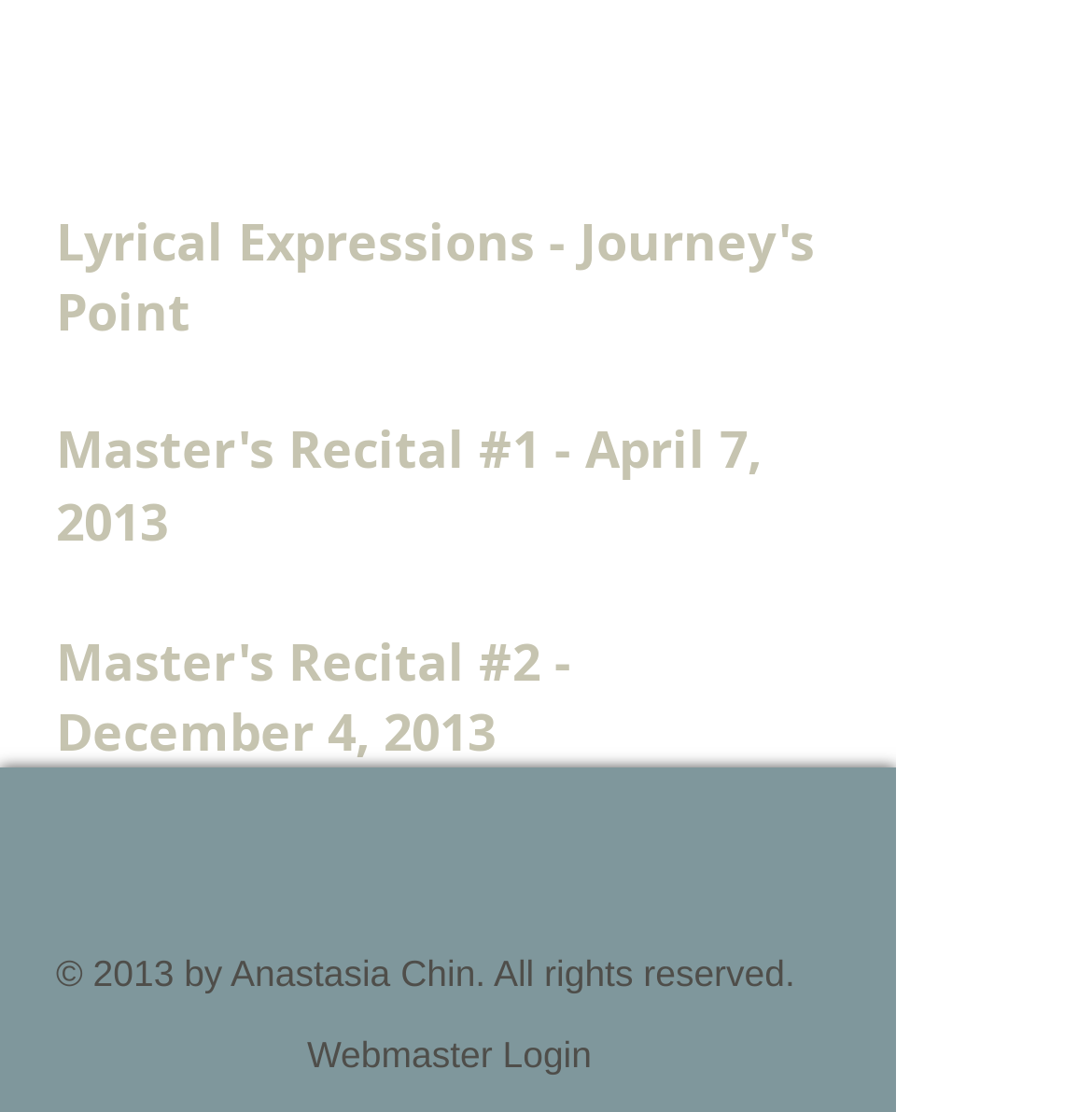From the webpage screenshot, predict the bounding box coordinates (top-left x, top-left y, bottom-right x, bottom-right y) for the UI element described here: aria-label="twitter-bird2-square"

[0.359, 0.741, 0.449, 0.829]